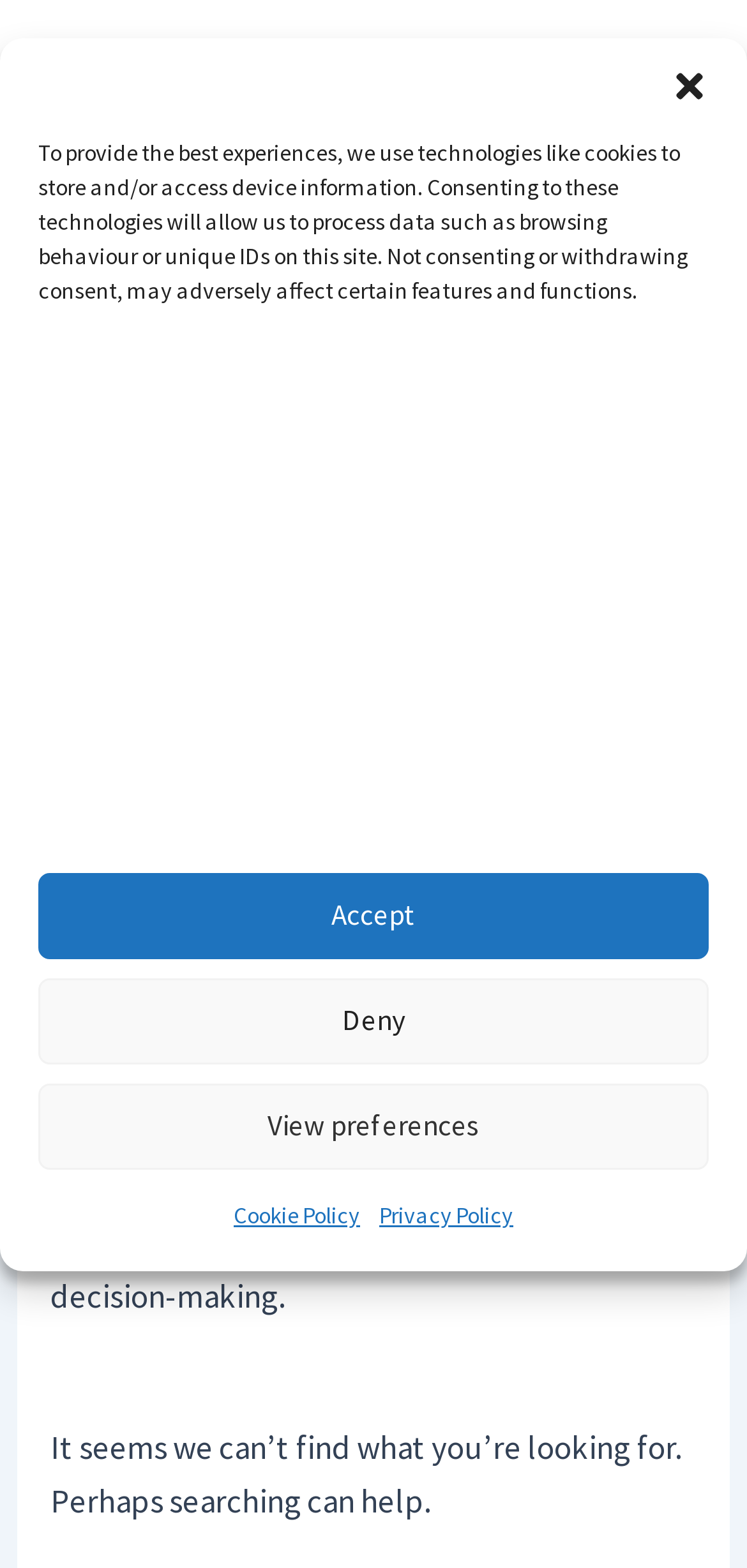Calculate the bounding box coordinates of the UI element given the description: "Home".

[0.051, 0.328, 0.164, 0.355]